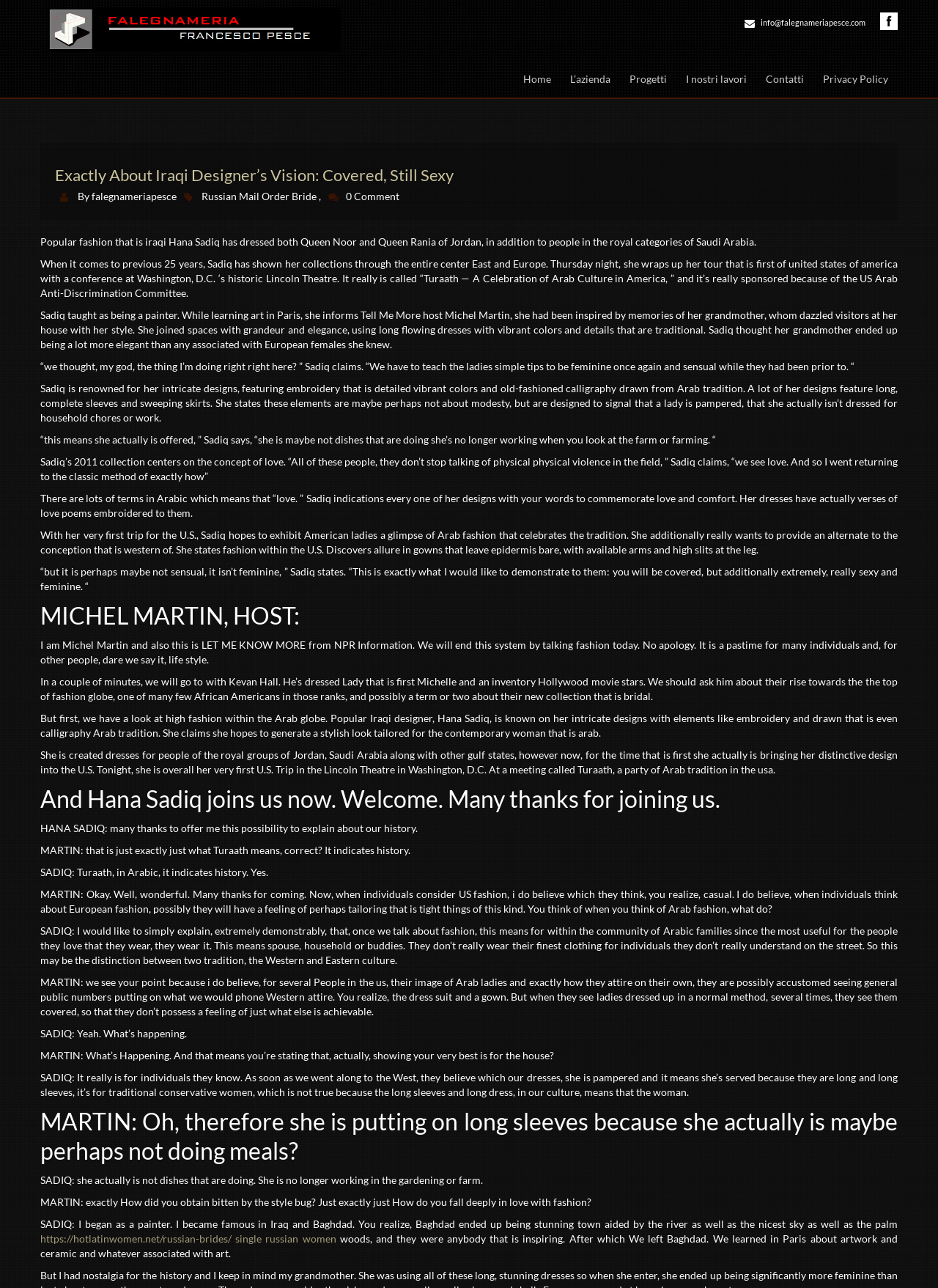Determine the bounding box coordinates for the area that needs to be clicked to fulfill this task: "Click on the 'Contatti' link". The coordinates must be given as four float numbers between 0 and 1, i.e., [left, top, right, bottom].

[0.806, 0.046, 0.867, 0.076]